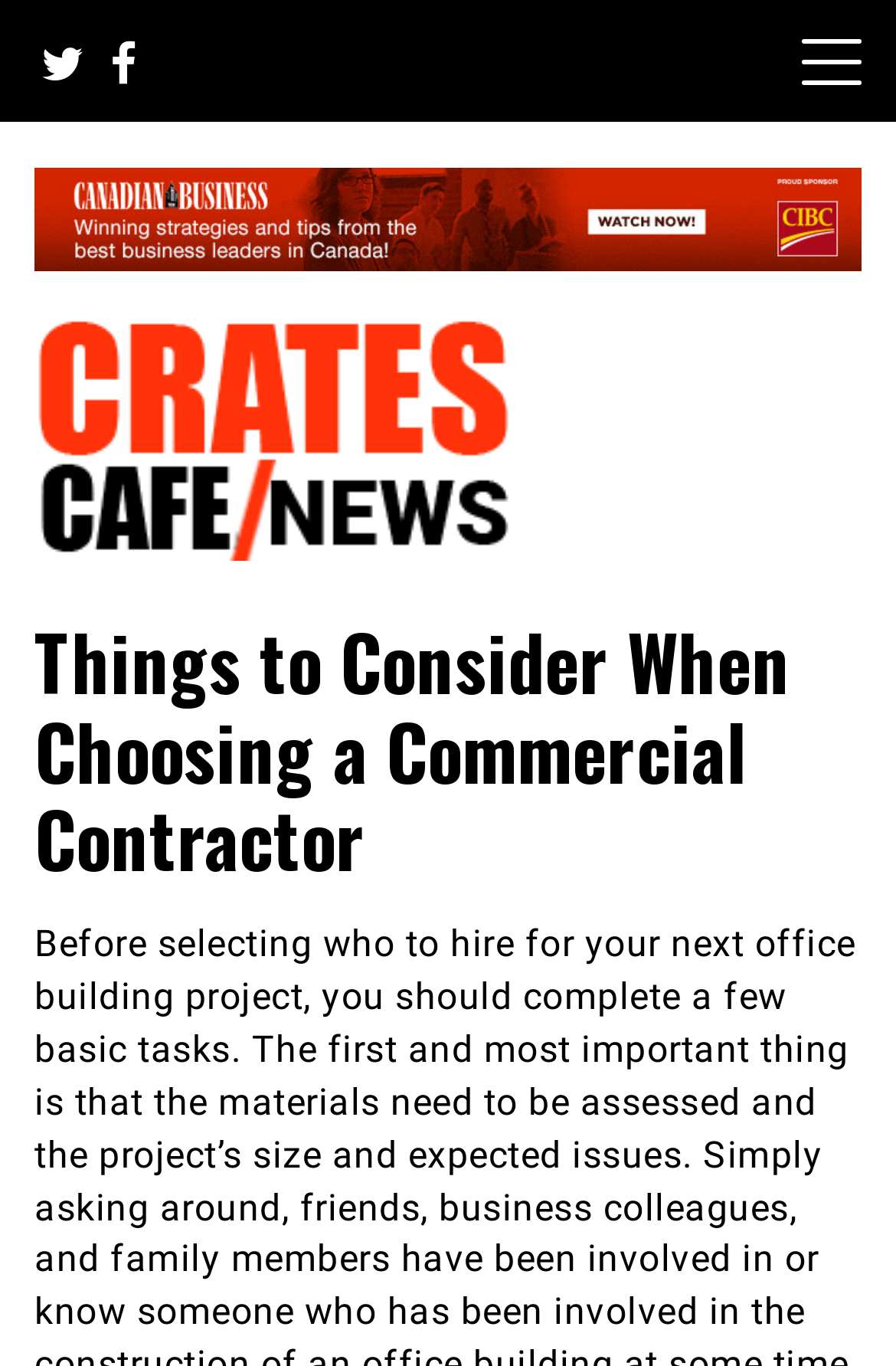Your task is to extract the text of the main heading from the webpage.

Things to Consider When Choosing a Commercial Contractor